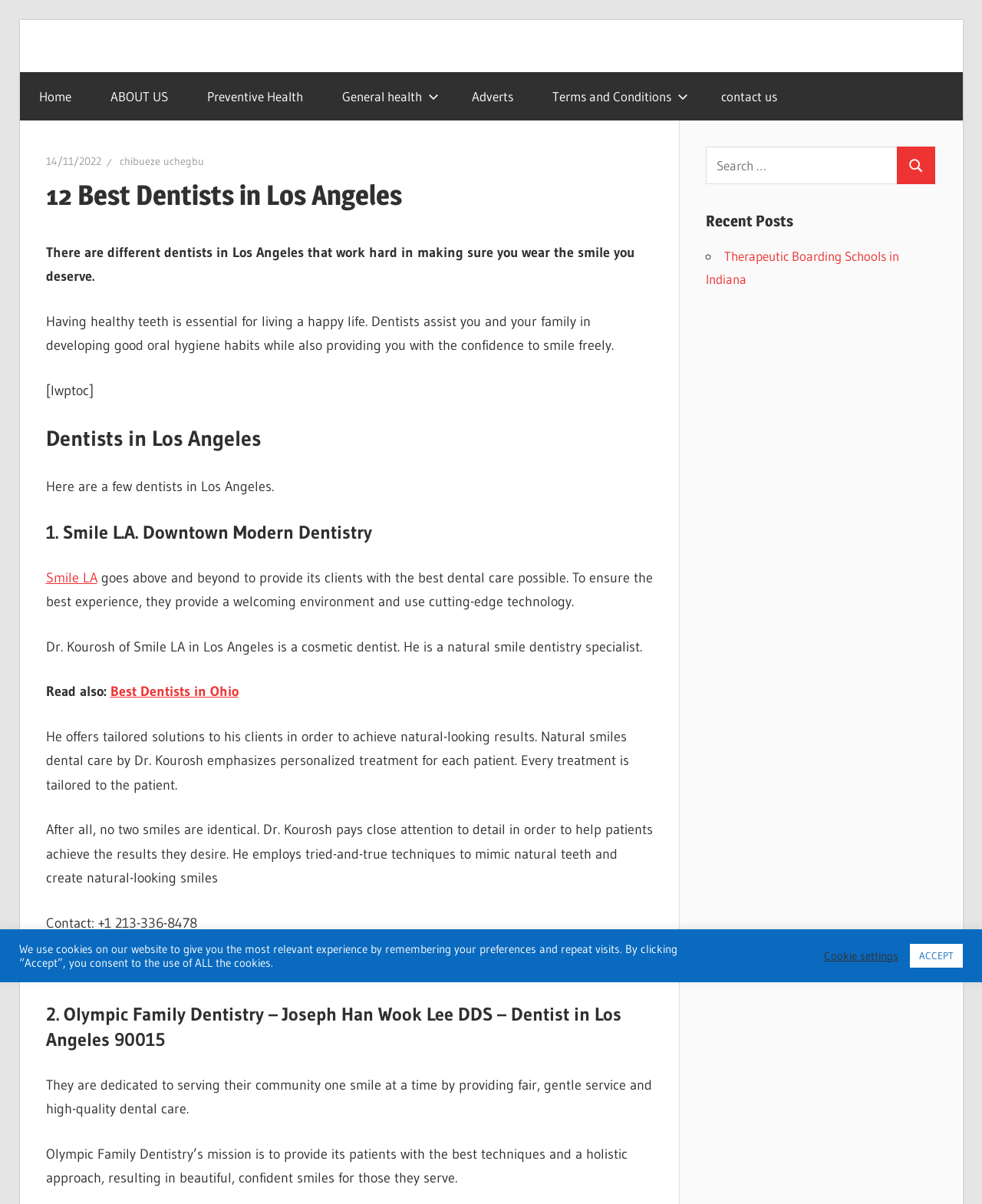Determine the bounding box coordinates of the UI element described below. Use the format (top-left x, top-left y, bottom-right x, bottom-right y) with floating point numbers between 0 and 1: Therapeutic Boarding Schools in Indiana

[0.719, 0.206, 0.915, 0.238]